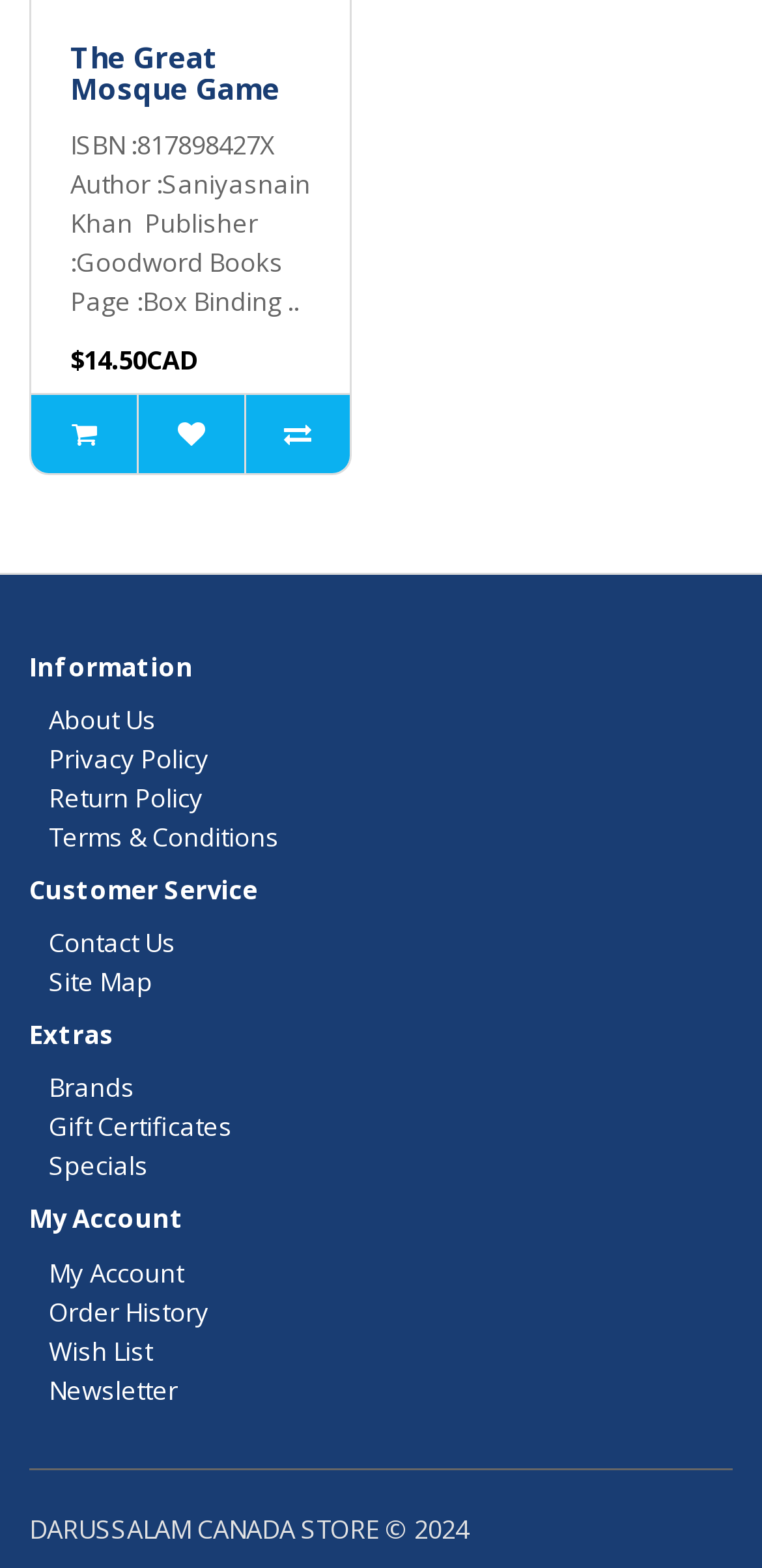Using the format (top-left x, top-left y, bottom-right x, bottom-right y), and given the element description, identify the bounding box coordinates within the screenshot: Order History

[0.064, 0.825, 0.274, 0.848]